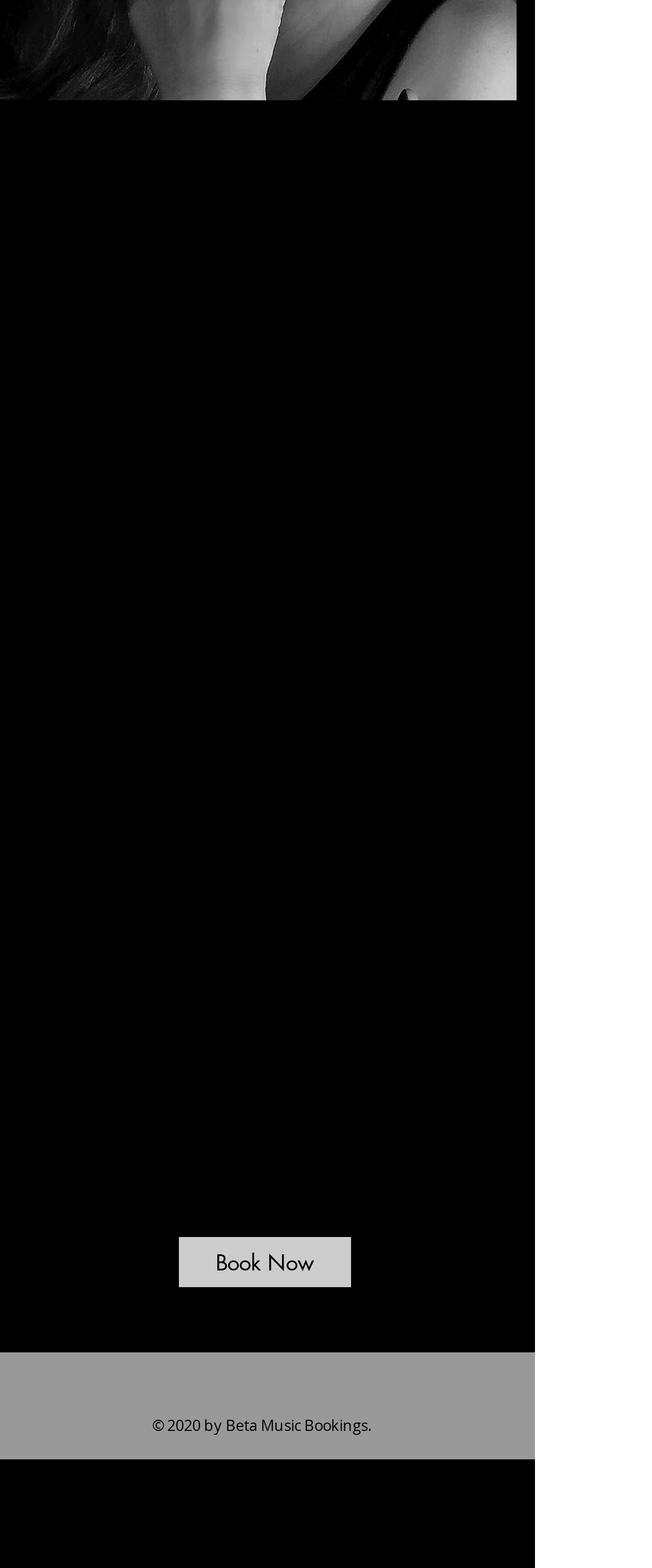Using the element description: "Book Now", determine the bounding box coordinates. The coordinates should be in the format [left, top, right, bottom], with values between 0 and 1.

[0.274, 0.789, 0.538, 0.821]